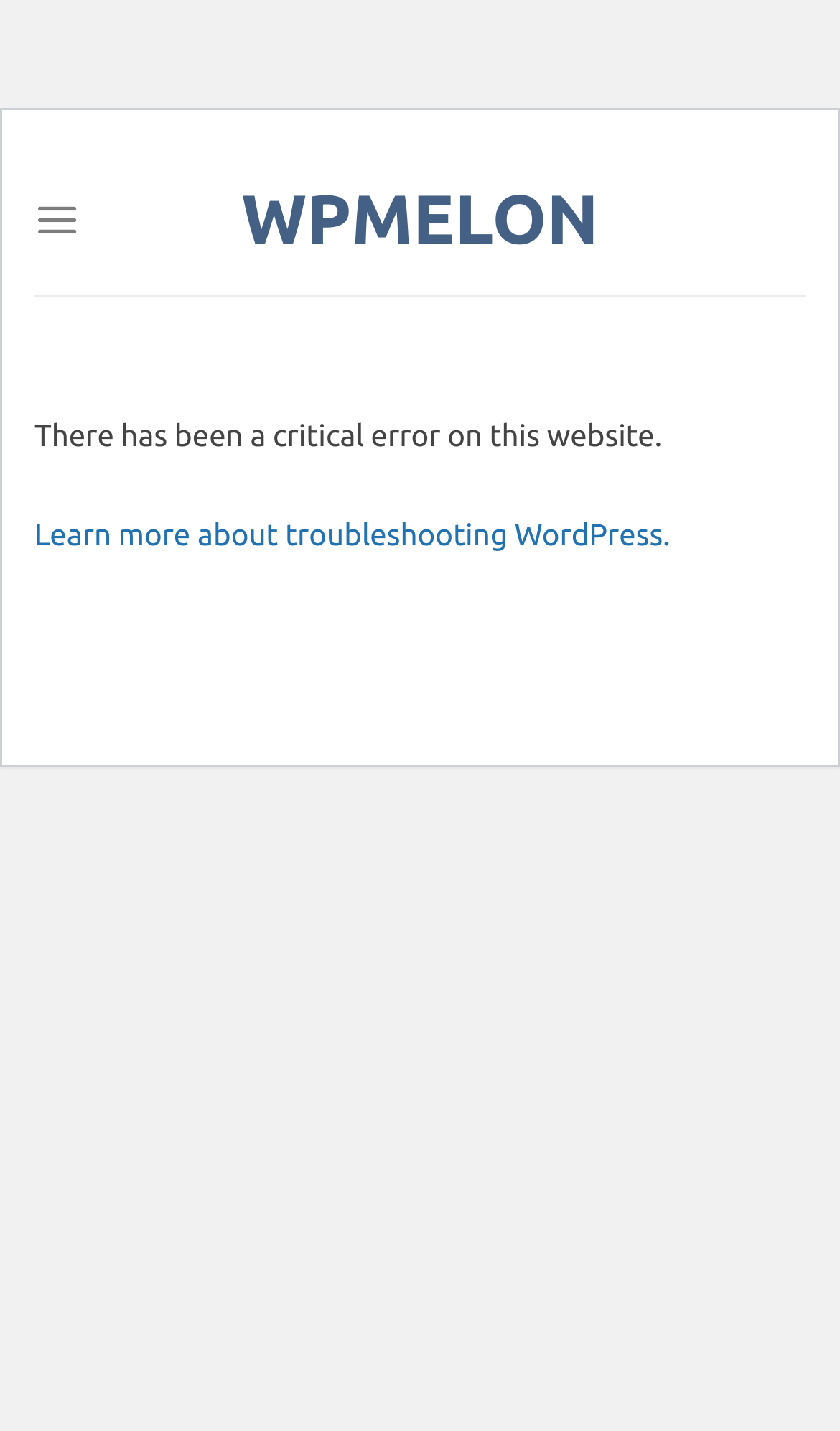From the webpage screenshot, predict the bounding box of the UI element that matches this description: "WPMelon".

[0.238, 0.13, 0.762, 0.178]